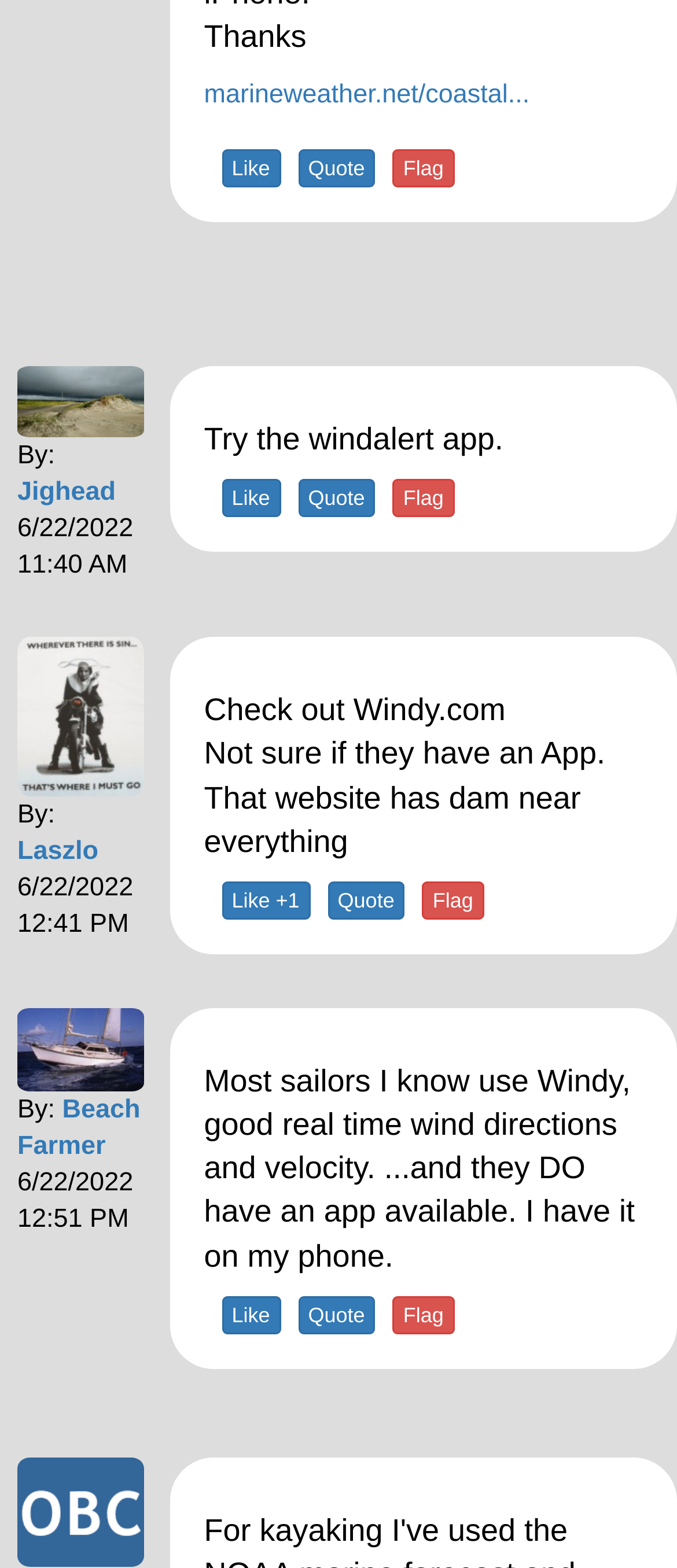How many posts does the user 'Laszlo' have? From the image, respond with a single word or brief phrase.

2553